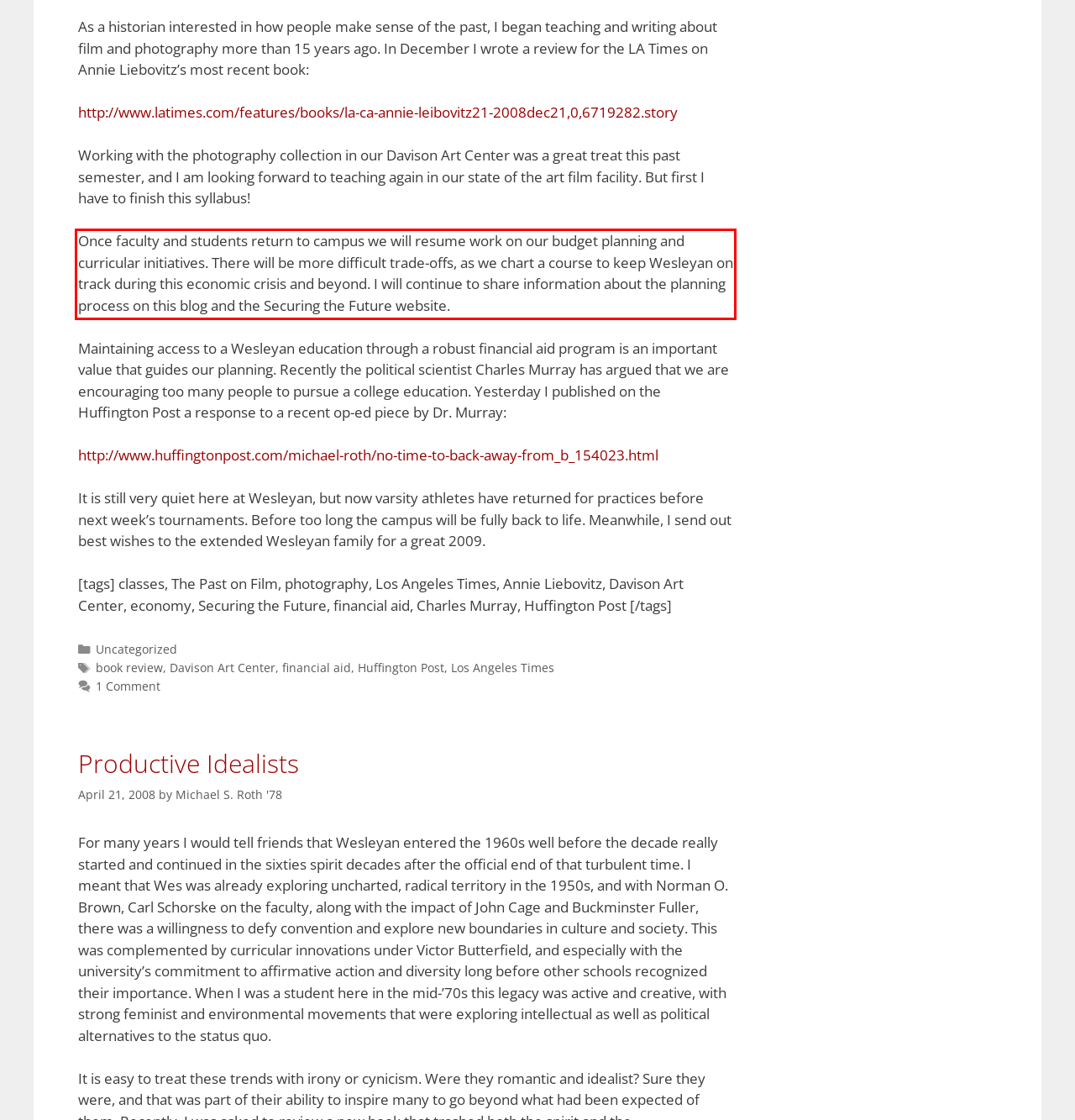Please perform OCR on the text content within the red bounding box that is highlighted in the provided webpage screenshot.

Once faculty and students return to campus we will resume work on our budget planning and curricular initiatives. There will be more difficult trade-offs, as we chart a course to keep Wesleyan on track during this economic crisis and beyond. I will continue to share information about the planning process on this blog and the Securing the Future website.